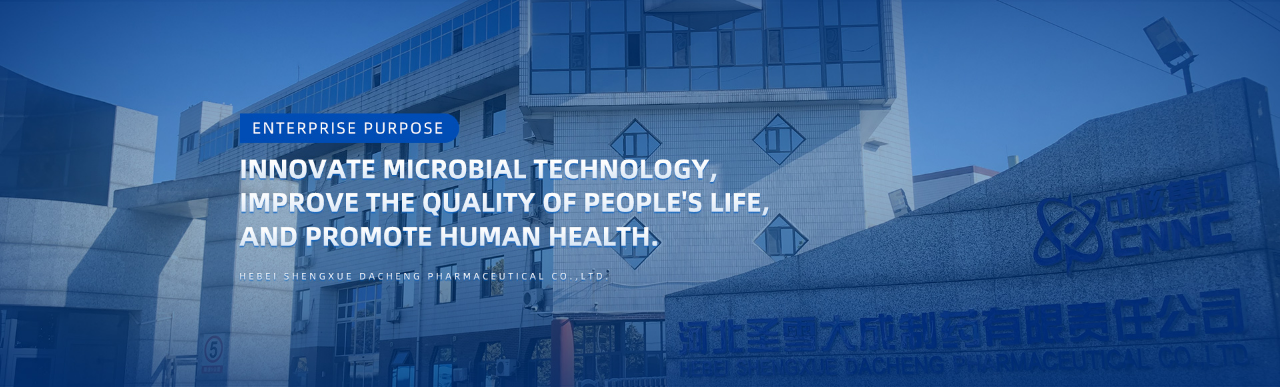Explain in detail what you see in the image.

The image showcases the headquarters of Hebei Shengxue Dacheng Pharmaceutical Co., Ltd. set against a clear blue sky. Prominently displayed is the company’s mission statement, emphasizing their commitment to innovation in microbial technology to enhance the quality of life and promote human health. The architecture features modern design elements, including large glass windows that reflect the surrounding environment, symbolizing transparency and openness in their operations. The prominent signage in both English and Chinese underscores the company’s presence in the pharmaceutical sector and its dedication to advancing health solutions.